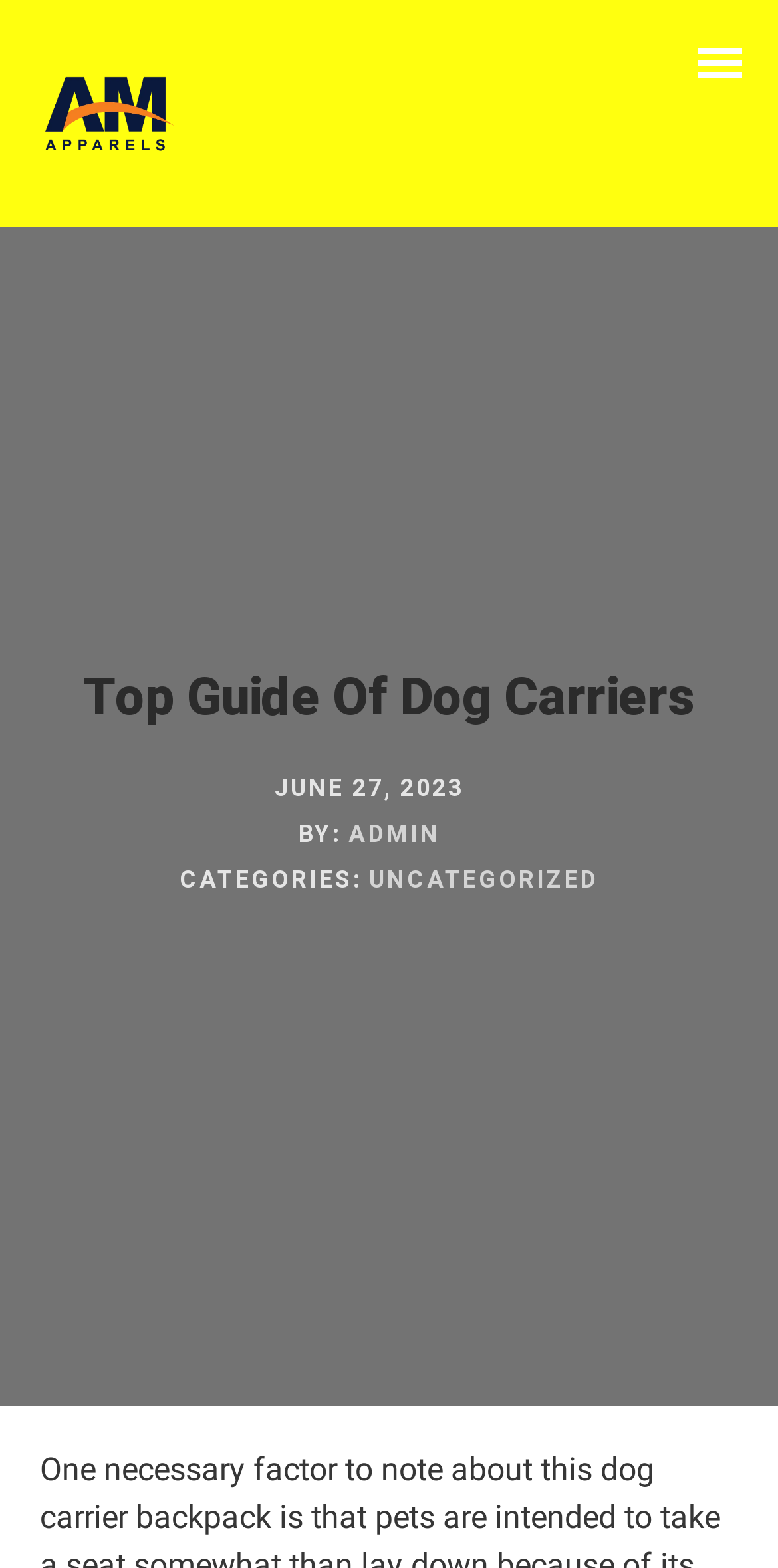How many navigation links are there?
Using the image, give a concise answer in the form of a single word or short phrase.

6